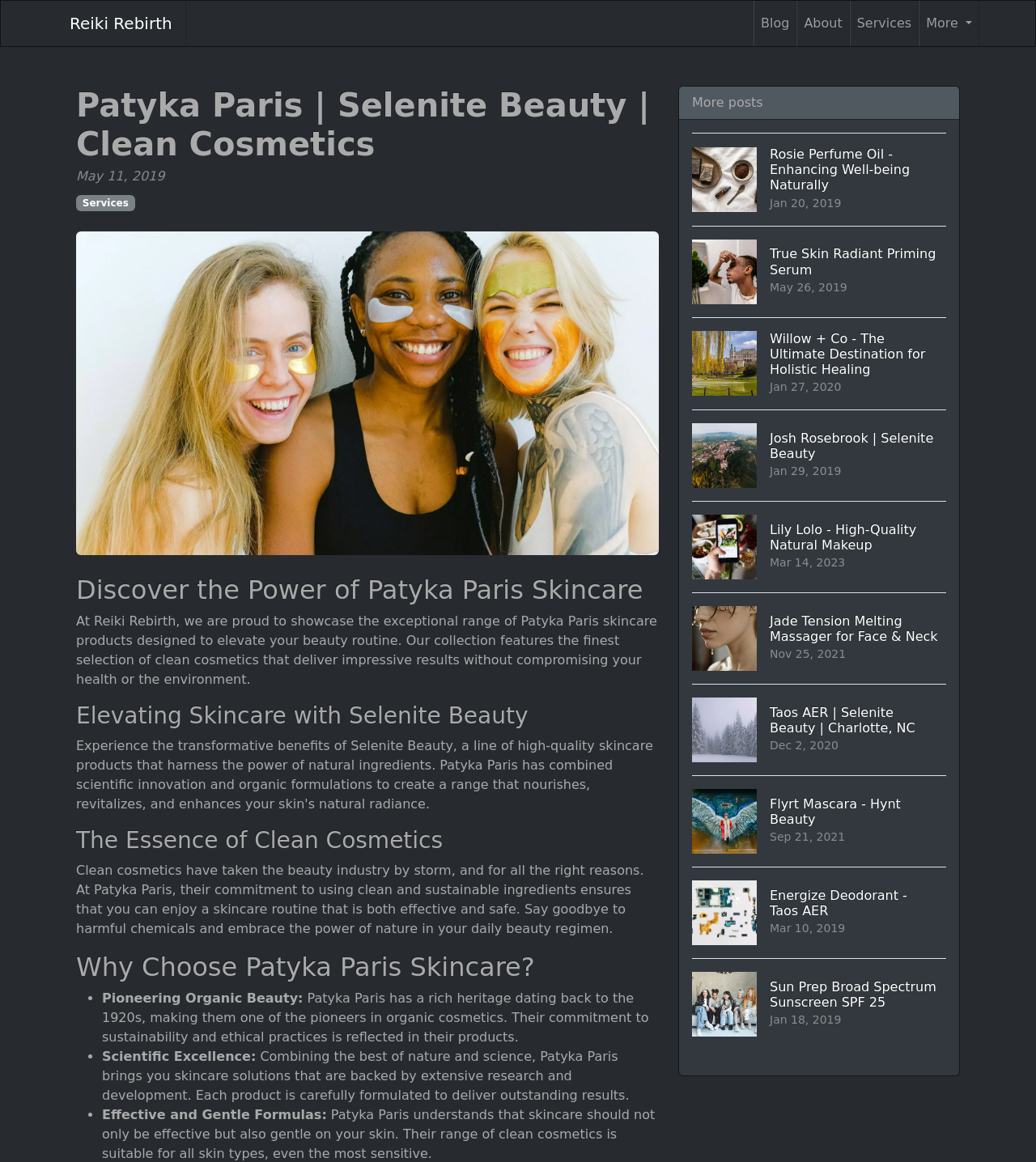How many blog posts are listed on the page?
From the details in the image, provide a complete and detailed answer to the question.

I counted the number of link elements with a heading child element, which are likely blog post titles. There are 9 such elements, indicating that there are 9 blog posts listed on the page.